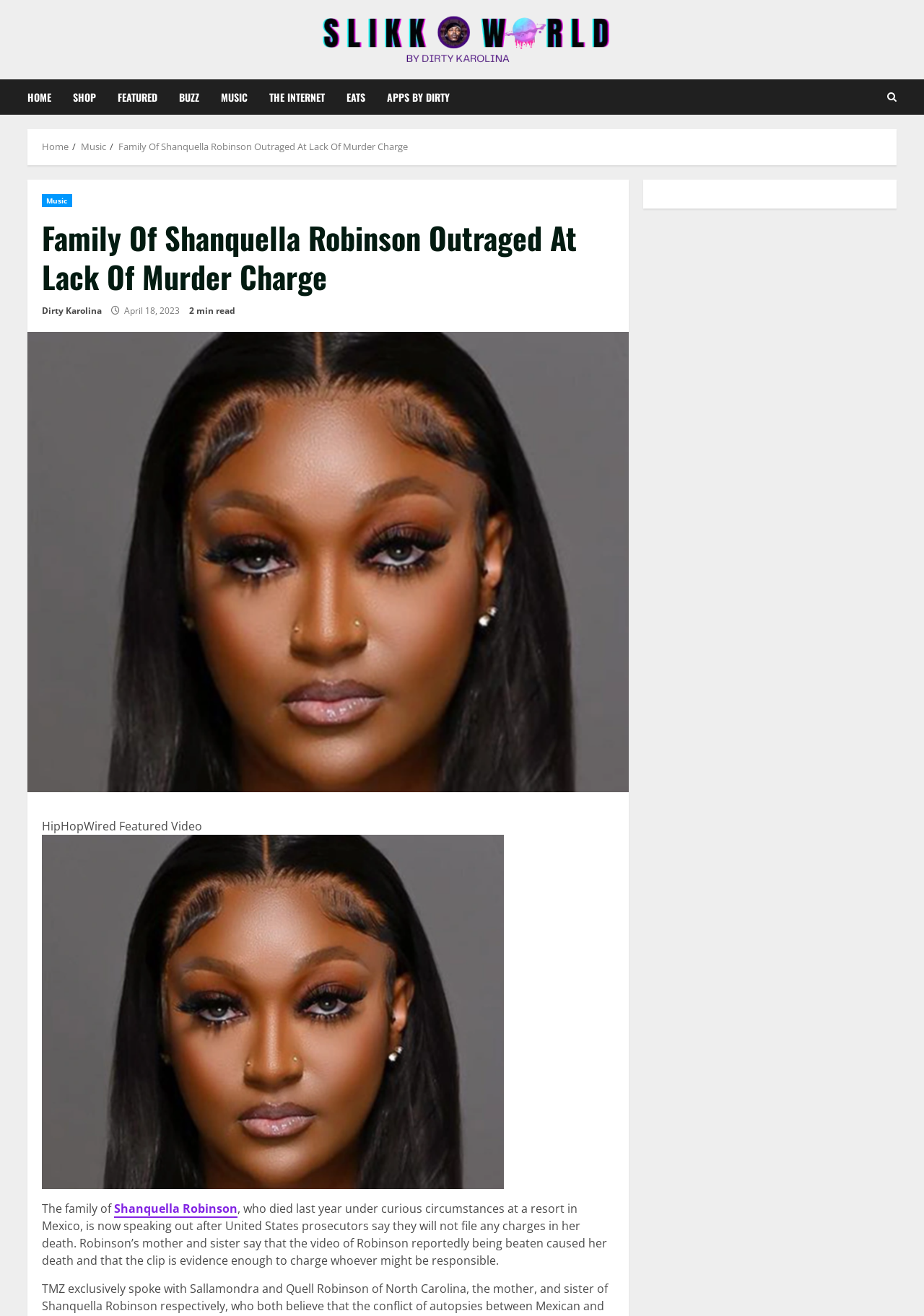What is the name of the person who died under curious circumstances?
Refer to the image and provide a one-word or short phrase answer.

Shanquella Robinson